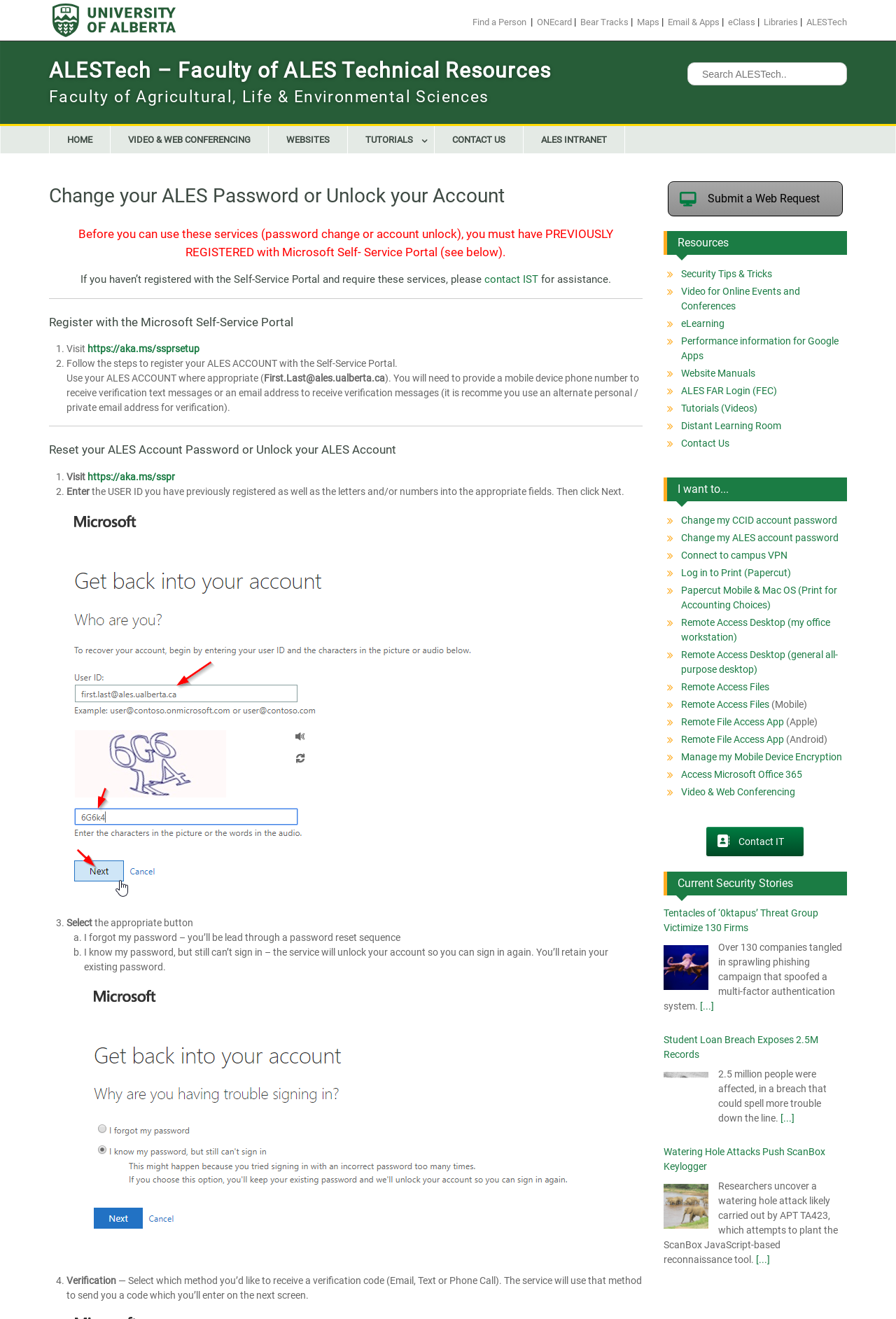Provide a short answer using a single word or phrase for the following question: 
What are the two options for receiving a verification code?

Email, Text or Phone Call